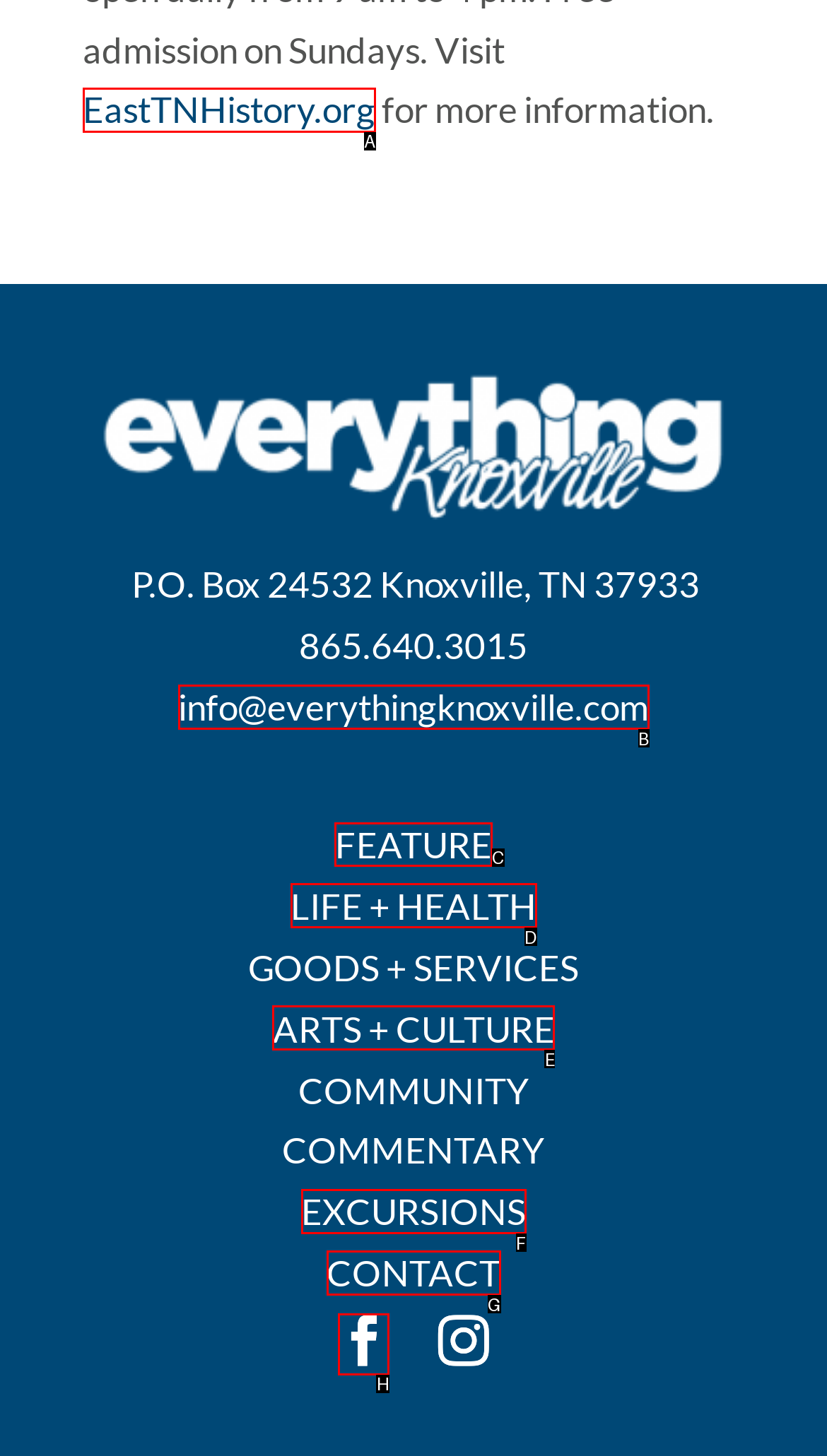Select the proper HTML element to perform the given task: explore FEATURE Answer with the corresponding letter from the provided choices.

C